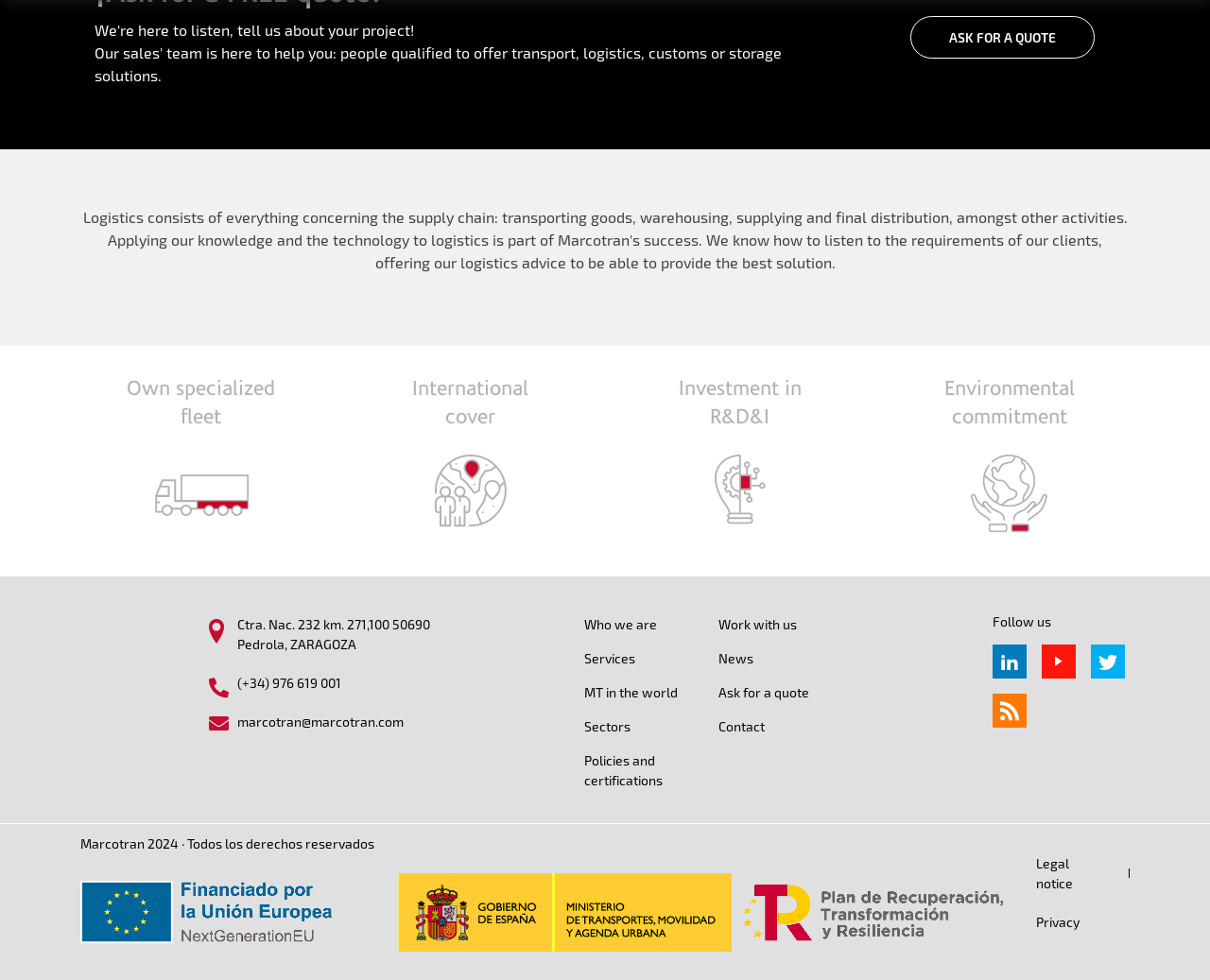Using a single word or phrase, answer the following question: 
What is the company's phone number?

(+34) 976 619 001